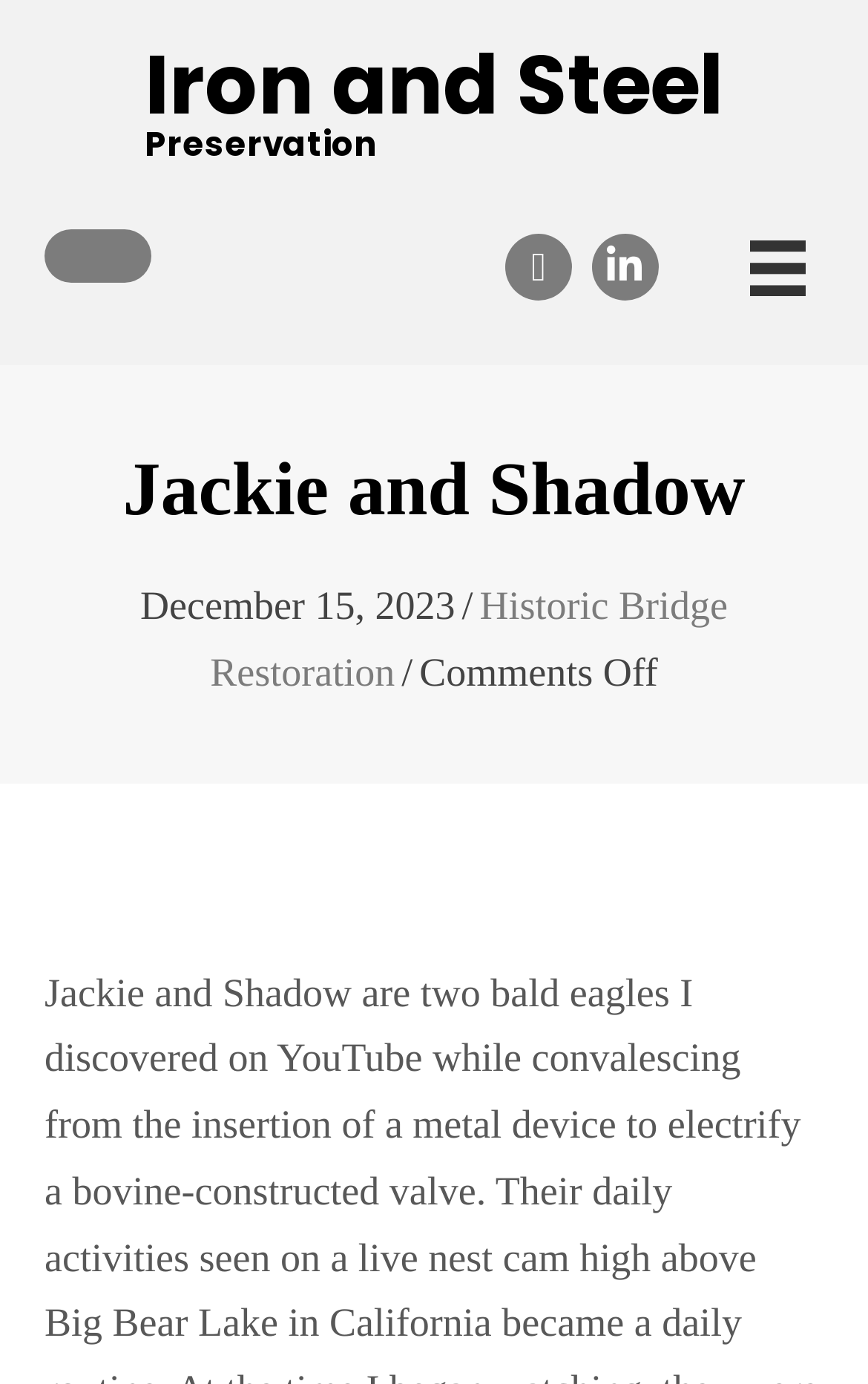Please reply with a single word or brief phrase to the question: 
What is the purpose of the image?

Unknown